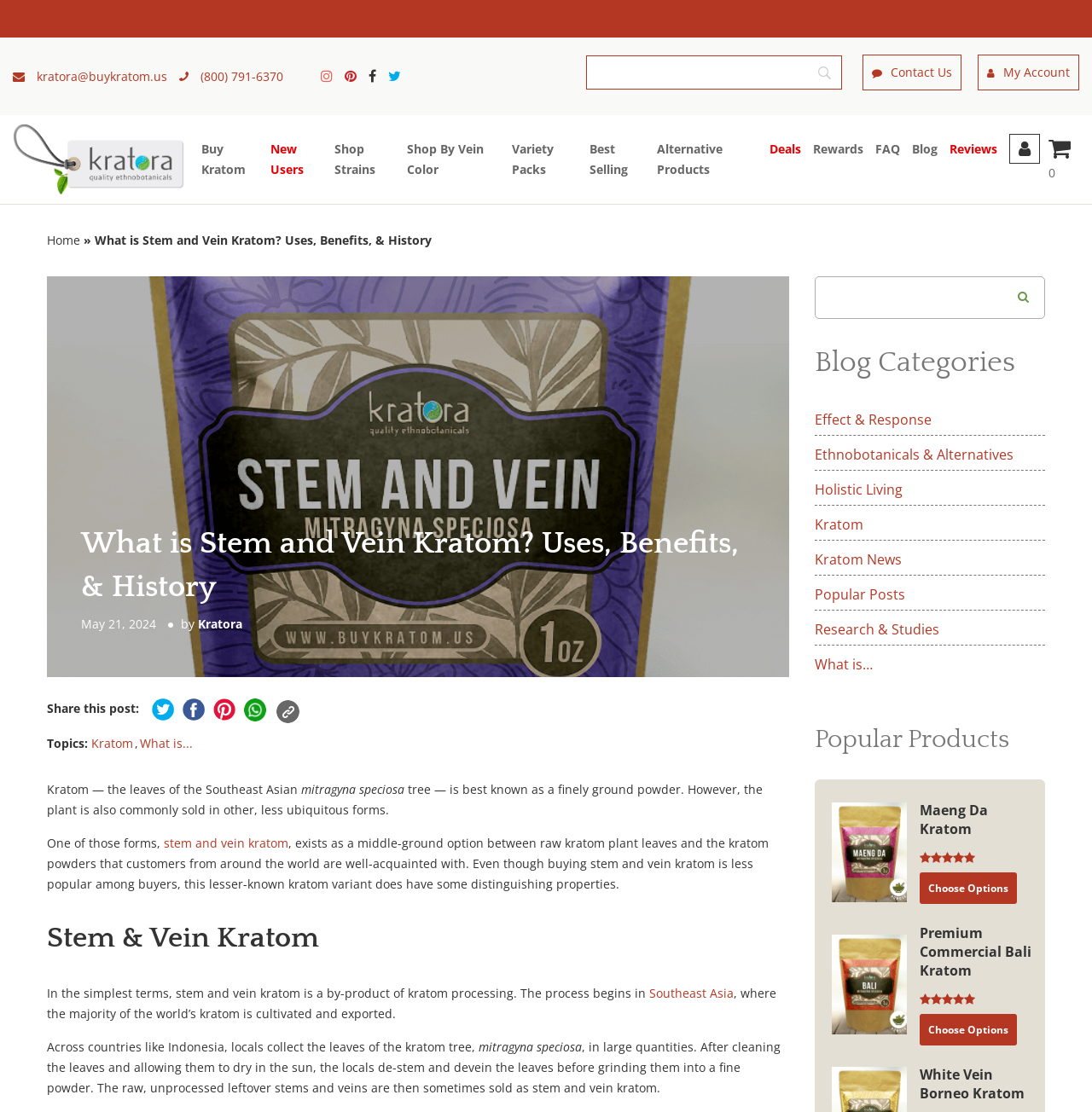Locate the bounding box coordinates of the clickable part needed for the task: "Buy stem and vein kratom".

[0.184, 0.125, 0.248, 0.162]